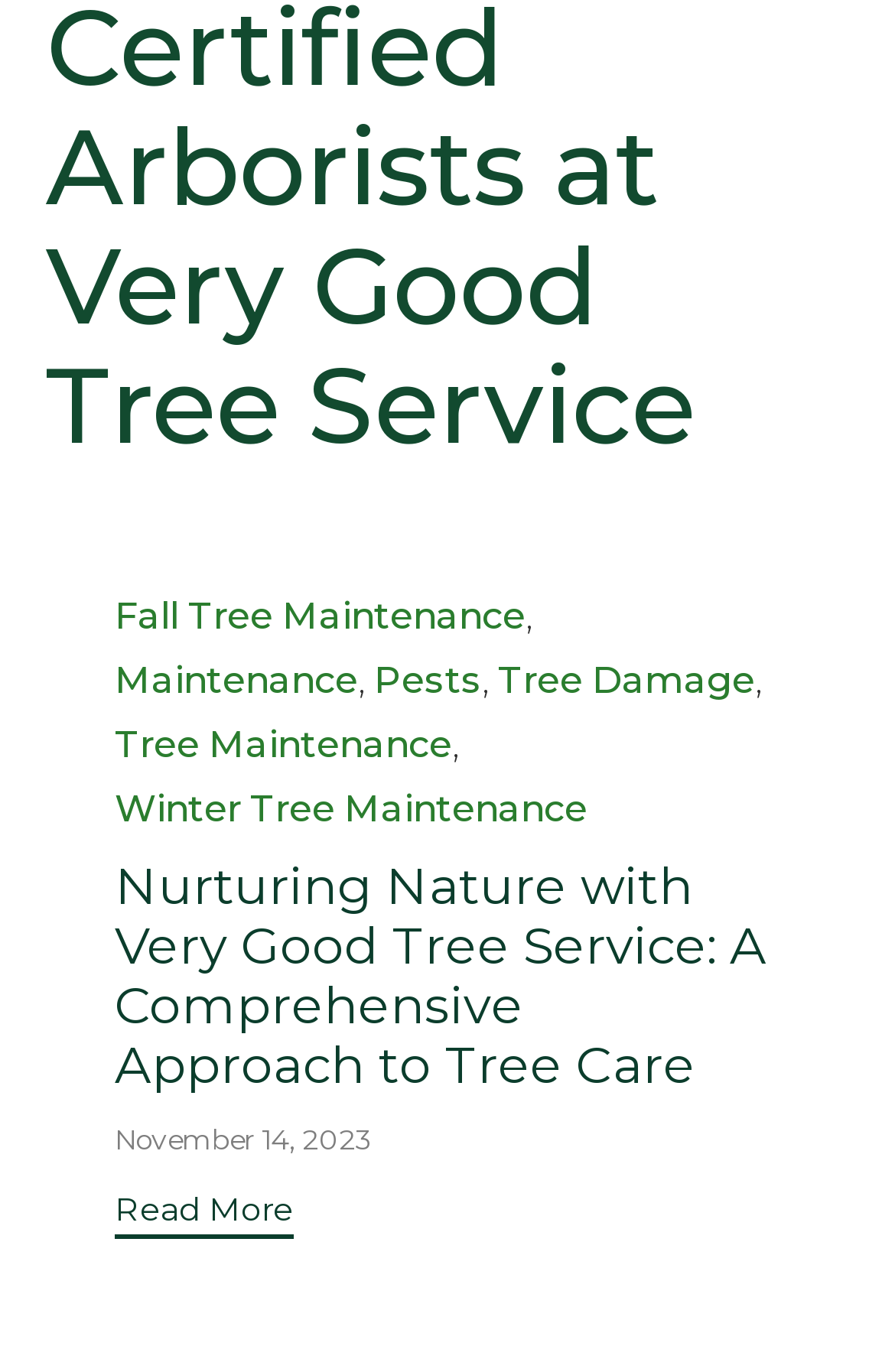When was the article published?
Based on the image, answer the question with as much detail as possible.

The publication date of the article can be determined by looking at the link element that contains the text 'November 14, 2023'. This link element is located below the article title and has a bounding box coordinate that indicates its position on the webpage.